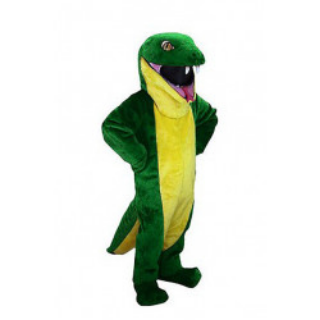What is the purpose of the snake mascot costume?
Using the information from the image, give a concise answer in one word or a short phrase.

Events or performances